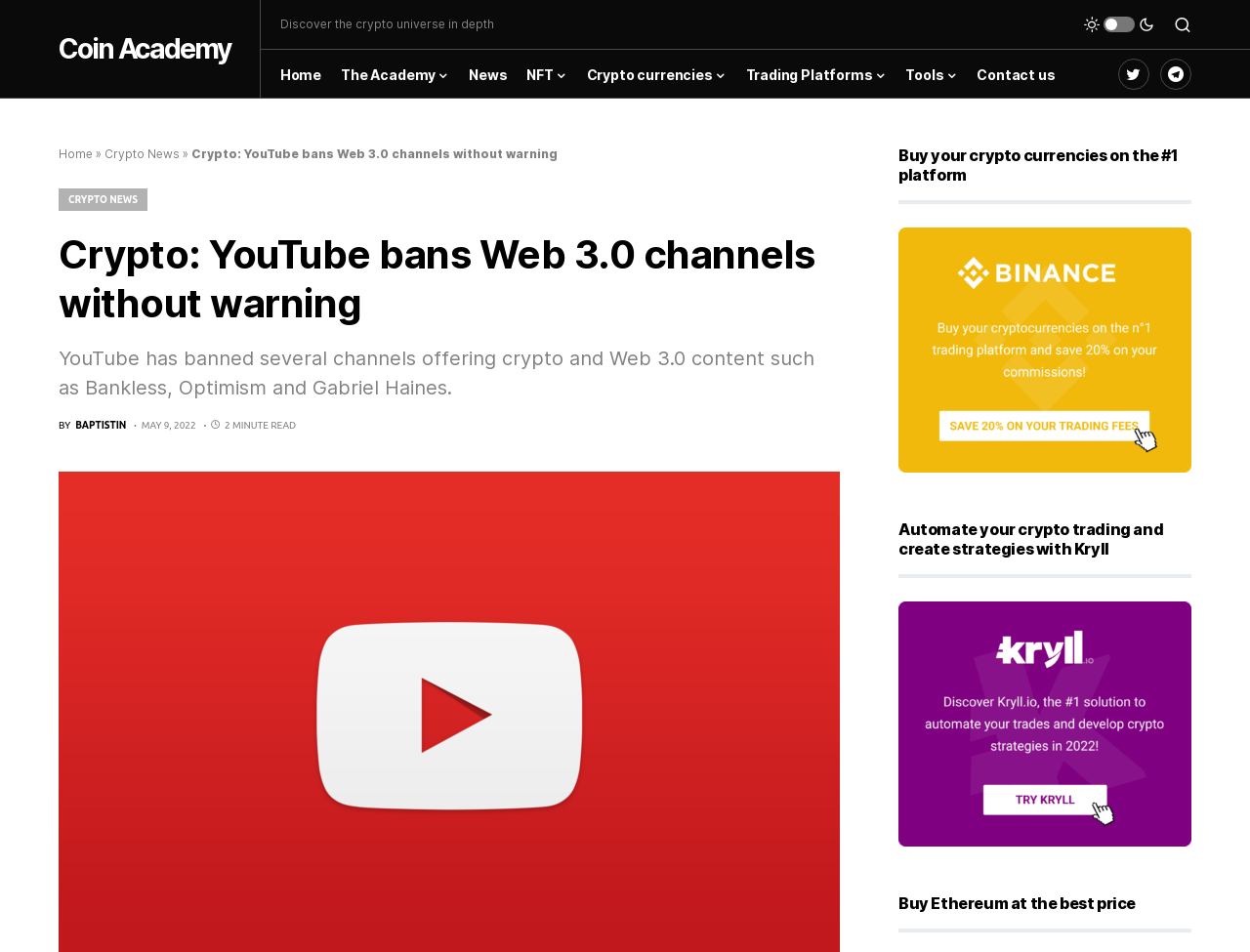Identify the bounding box for the UI element specified in this description: "Contact us". The coordinates must be four float numbers between 0 and 1, formatted as [left, top, right, bottom].

[0.782, 0.052, 0.844, 0.104]